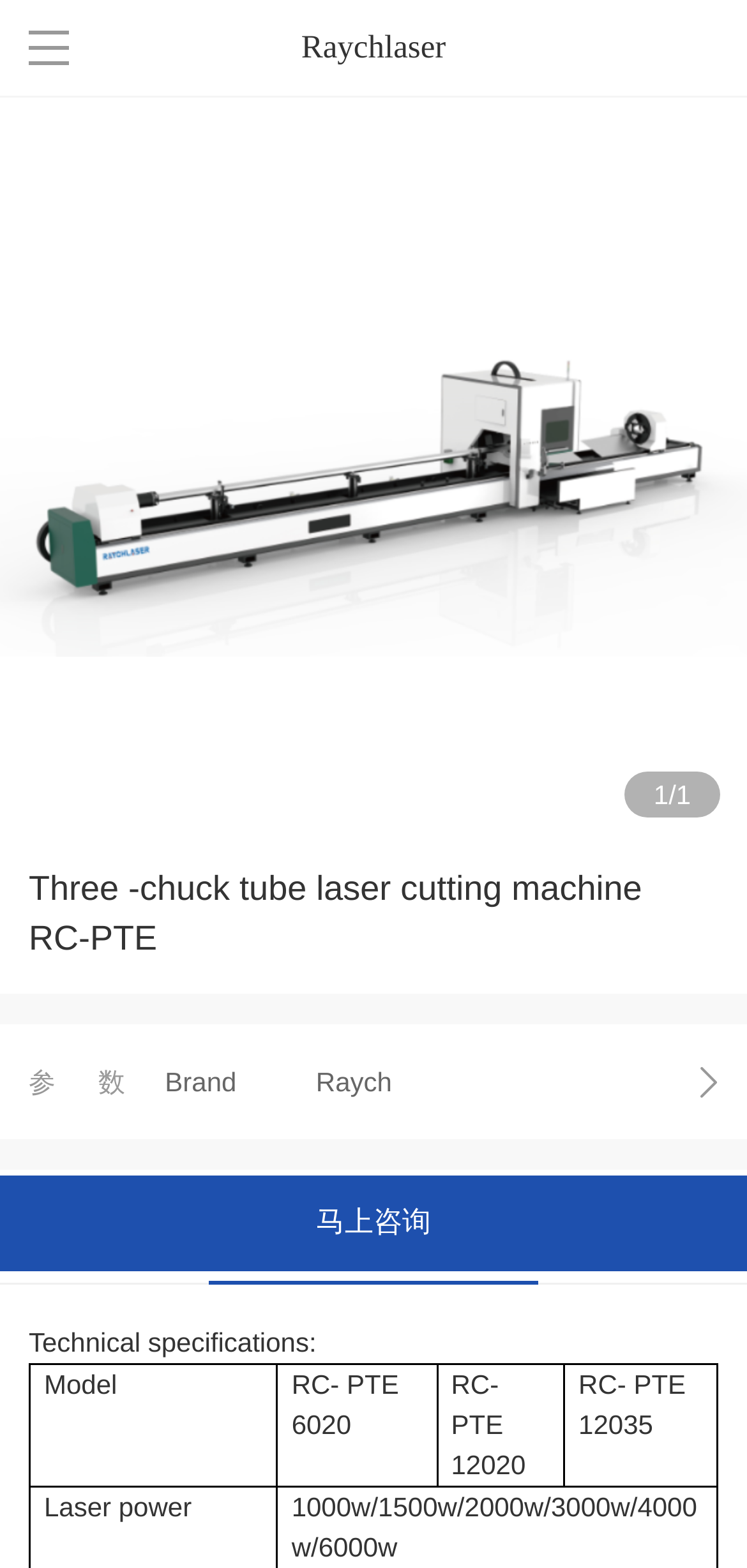Determine the bounding box for the UI element described here: "perhaps".

None